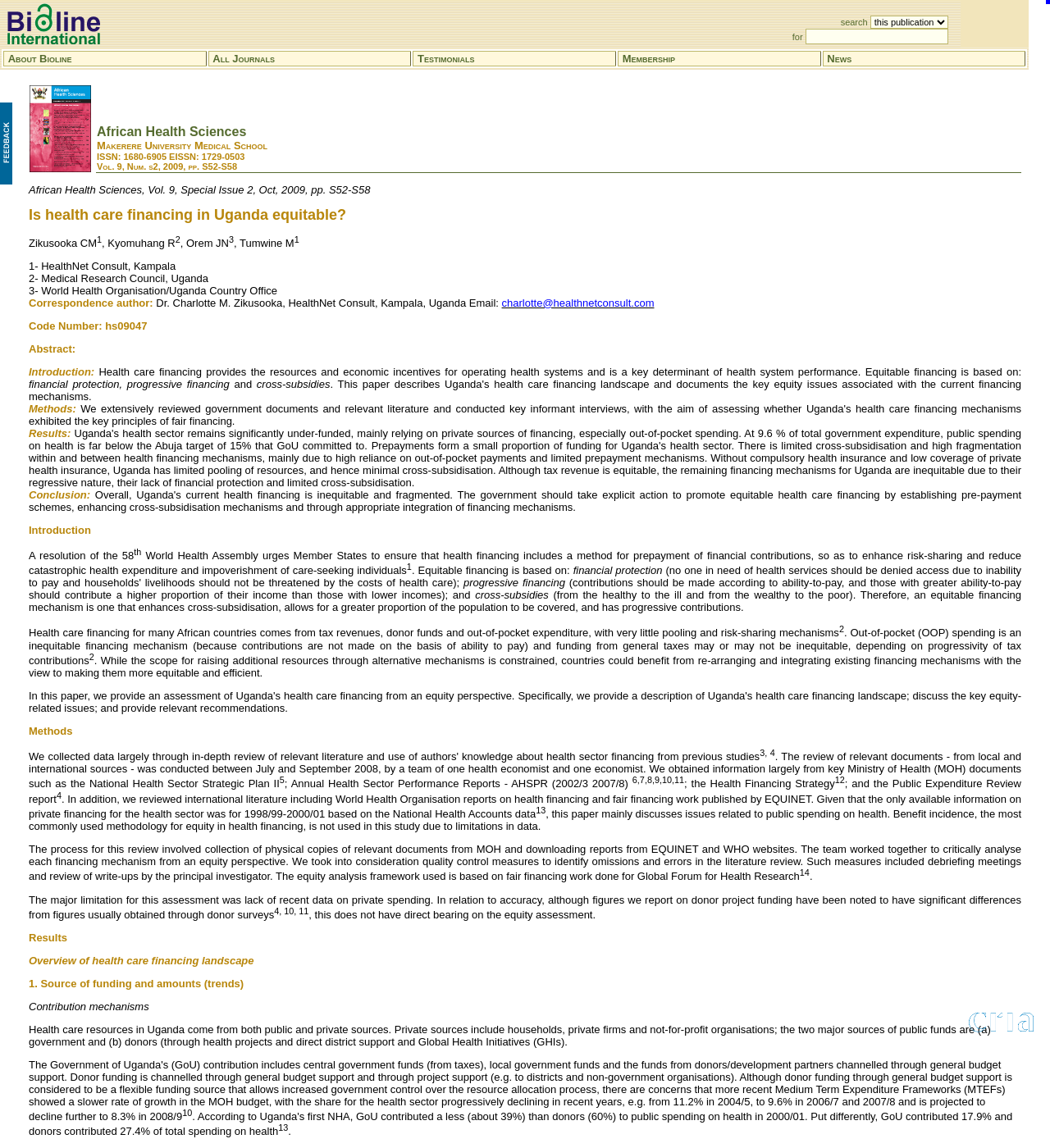Can you give a detailed response to the following question using the information from the image? What is the ISSN of the journal?

The ISSN of the journal can be found in the text 'African Health Sciences Makerere University Medical School ISSN: 1680-6905 EISSN: 1729-0503 Vol. 9, Num. s2, 2009, pp. S52-S58' which is located in the gridcell element with the bounding box coordinates [0.091, 0.074, 0.973, 0.15].